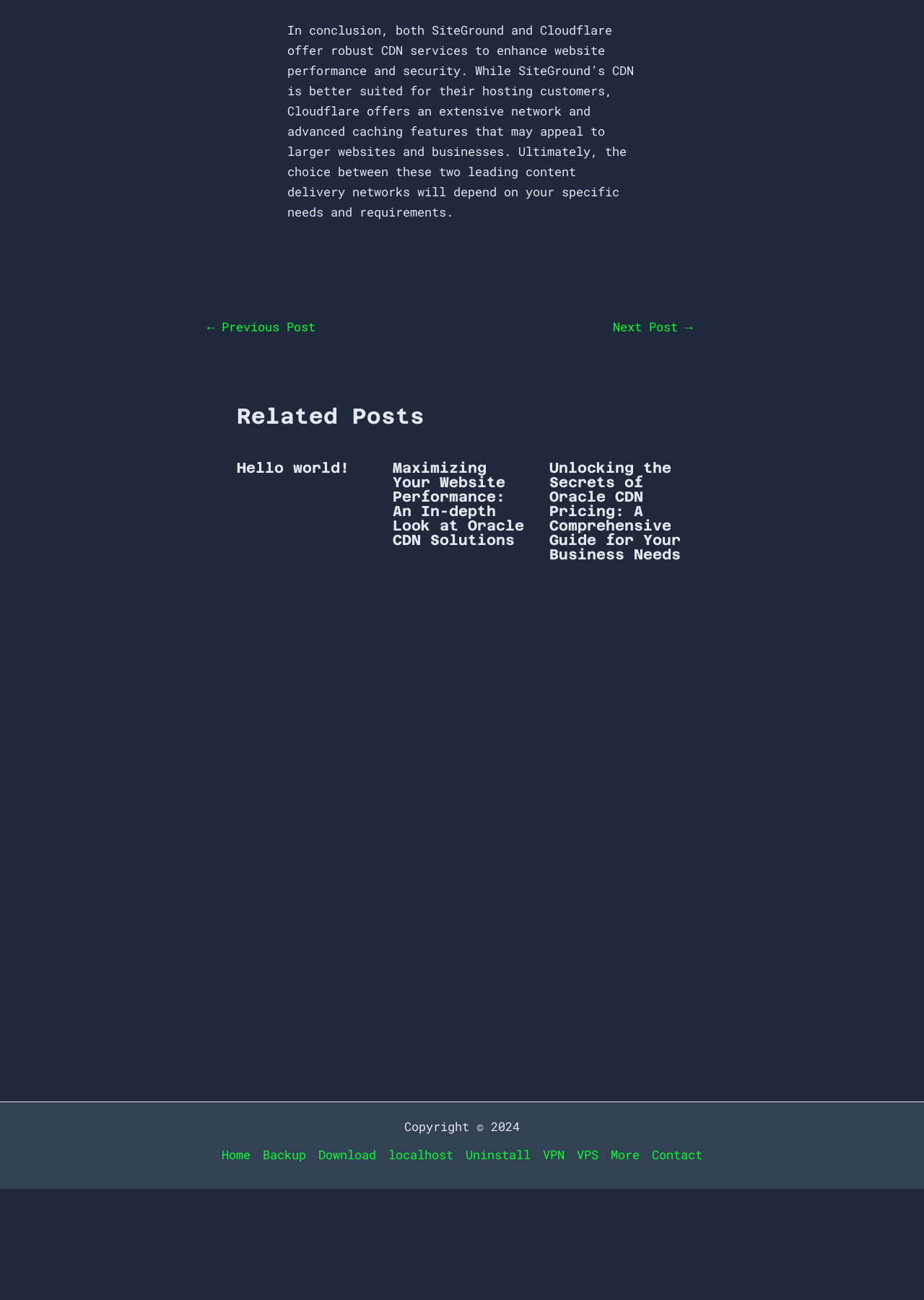Please identify the bounding box coordinates of the clickable region that I should interact with to perform the following instruction: "Click on 'Maximizing Your Website Performance: An In-depth Look at Oracle CDN Solutions' link". The coordinates should be expressed as four float numbers between 0 and 1, i.e., [left, top, right, bottom].

[0.425, 0.338, 0.567, 0.407]